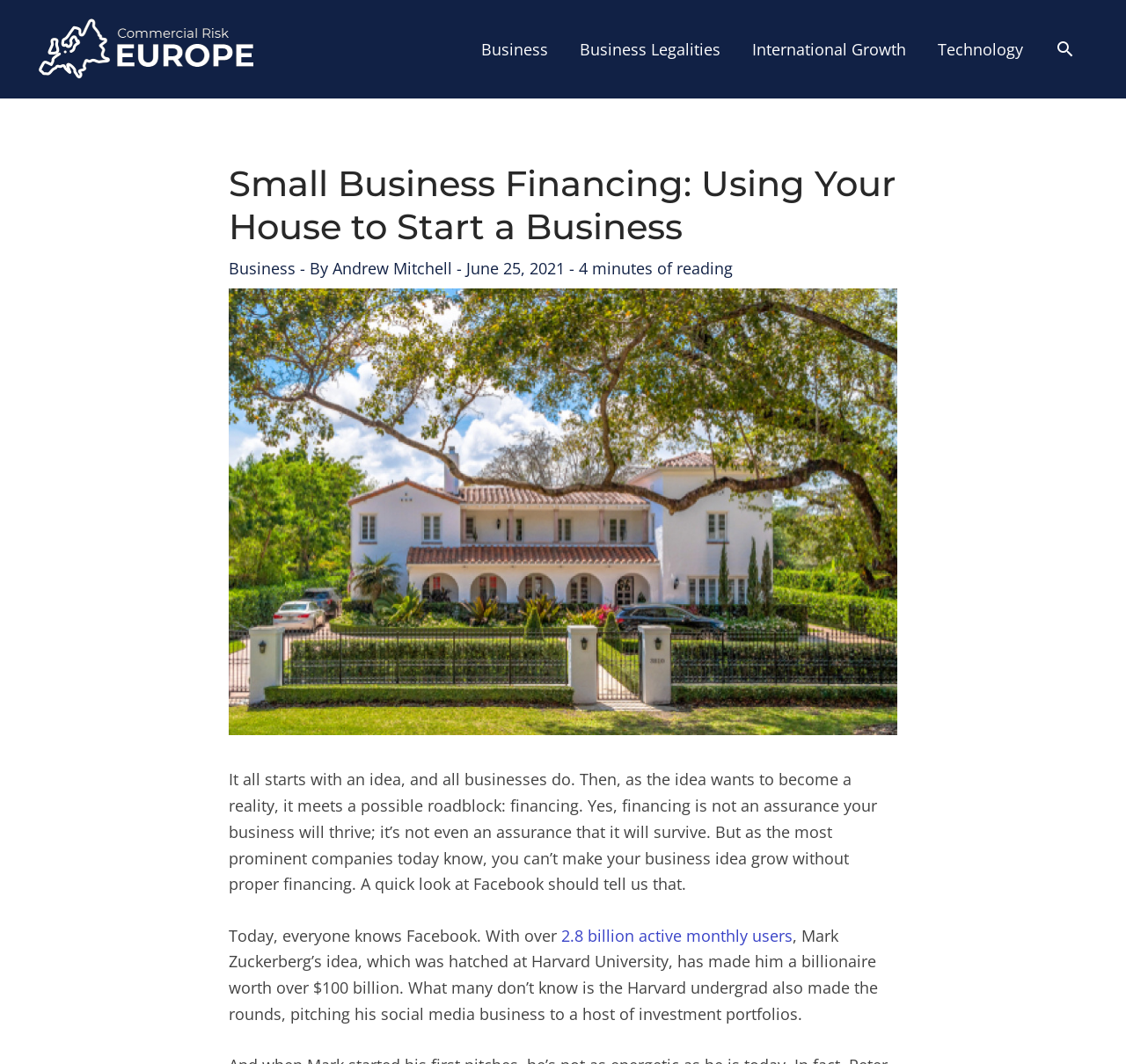Provide a single word or phrase answer to the question: 
What is the estimated worth of Mark Zuckerberg?

over $100 billion